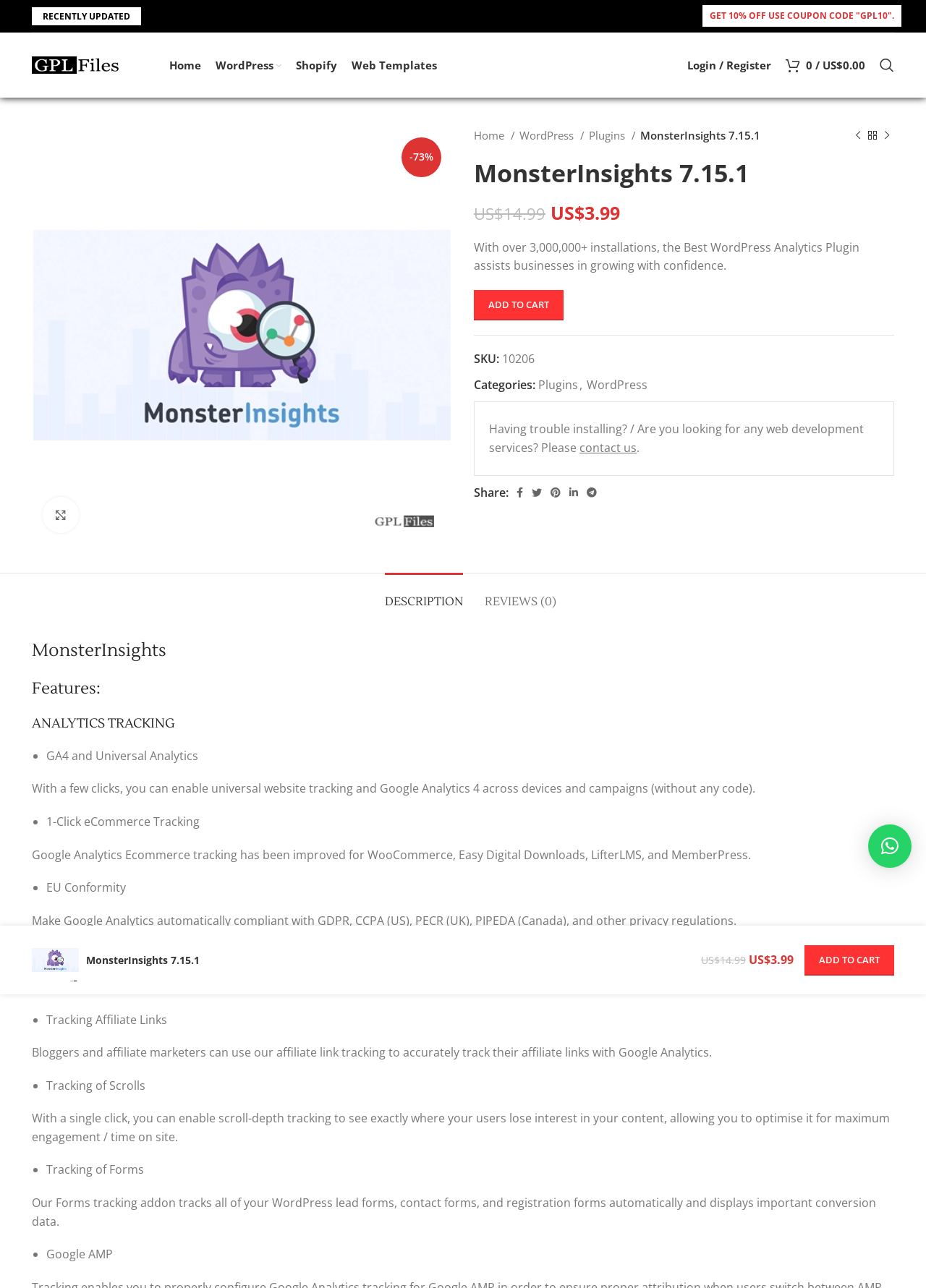Determine the bounding box coordinates of the element's region needed to click to follow the instruction: "Contact Us via phone". Provide these coordinates as four float numbers between 0 and 1, formatted as [left, top, right, bottom].

None